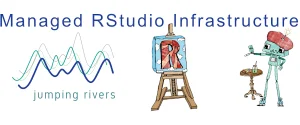What is the company name?
Please craft a detailed and exhaustive response to the question.

The company name can be found on the left side of the image, where a stylized line plot graphic representing data trends is accompanied by the text 'jumping rivers' in a modern font.